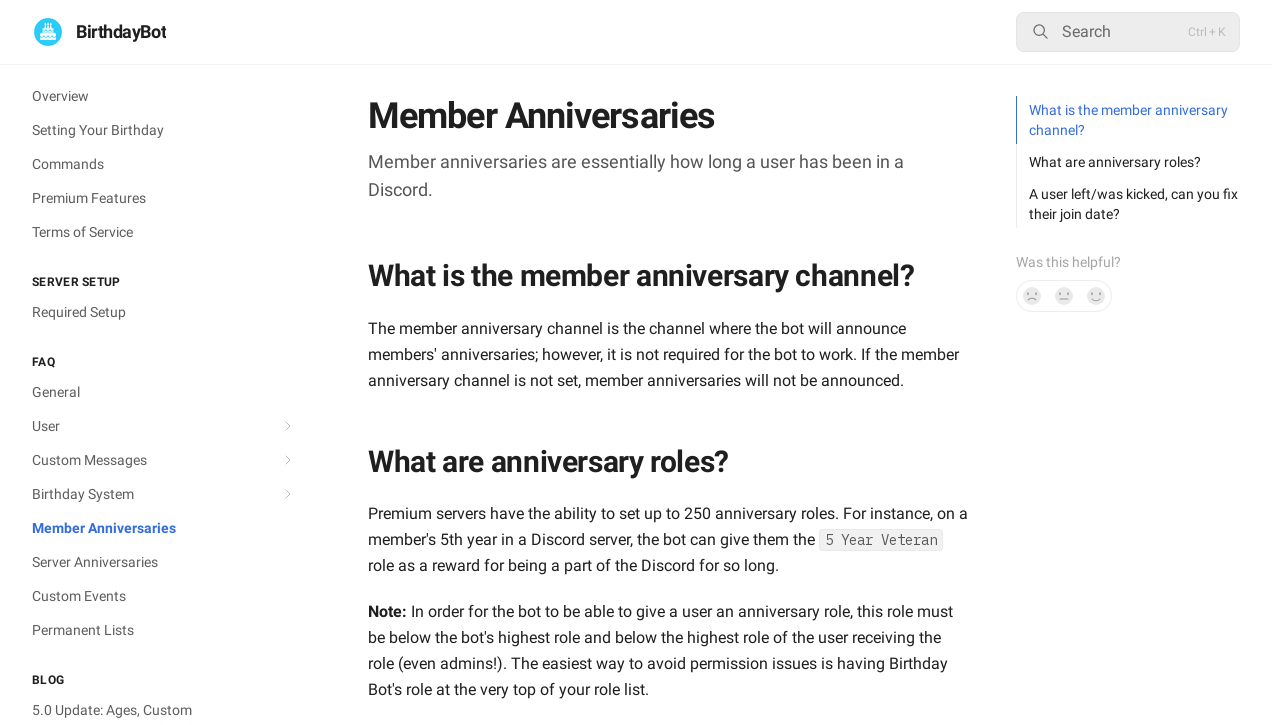Based on the element description General, identify the bounding box coordinates for the UI element. The coordinates should be in the format (top-left x, top-left y, bottom-right x, bottom-right y) and within the 0 to 1 range.

[0.009, 0.519, 0.238, 0.563]